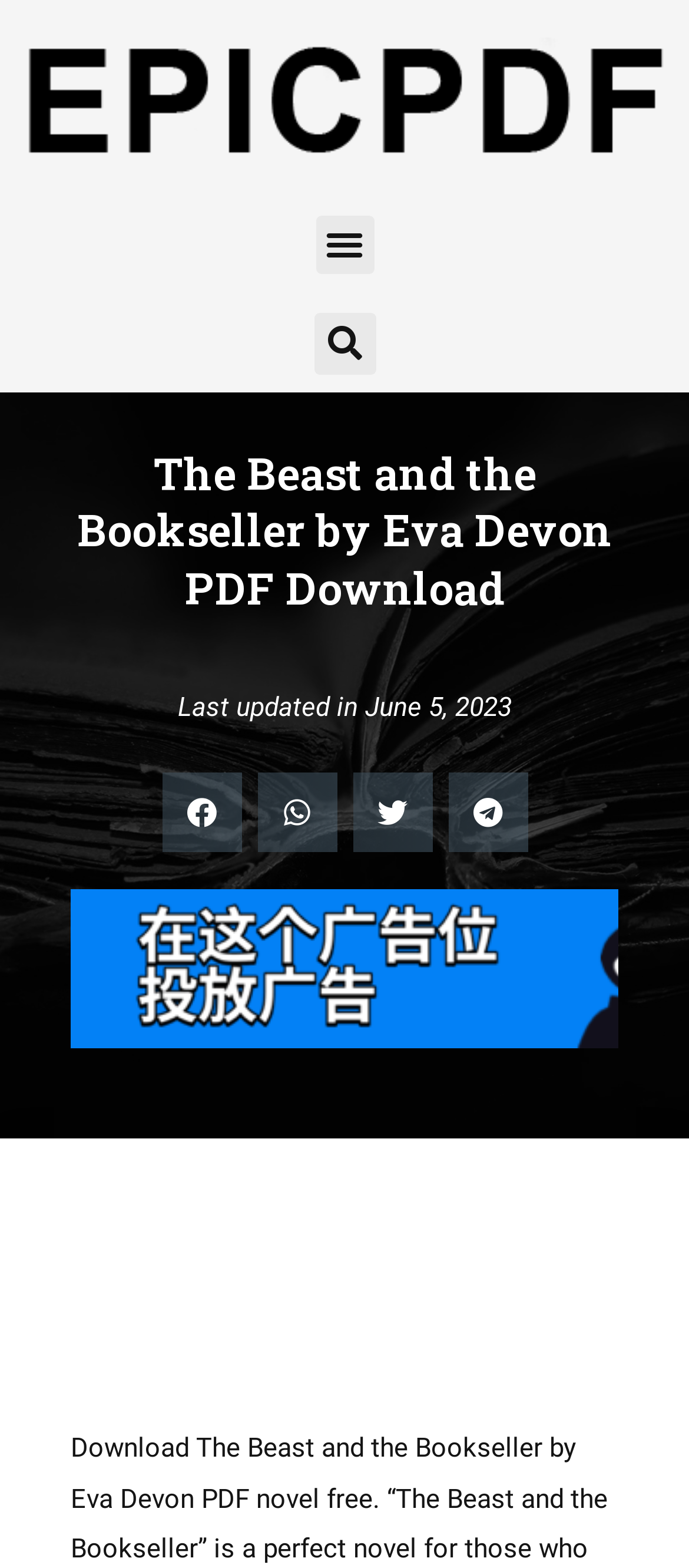How many iframes are present on the webpage?
Respond with a short answer, either a single word or a phrase, based on the image.

2